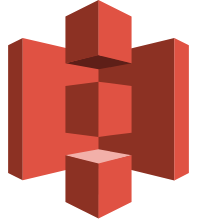Answer with a single word or phrase: 
What is the main functionality of Amazon S3?

Store and retrieve data